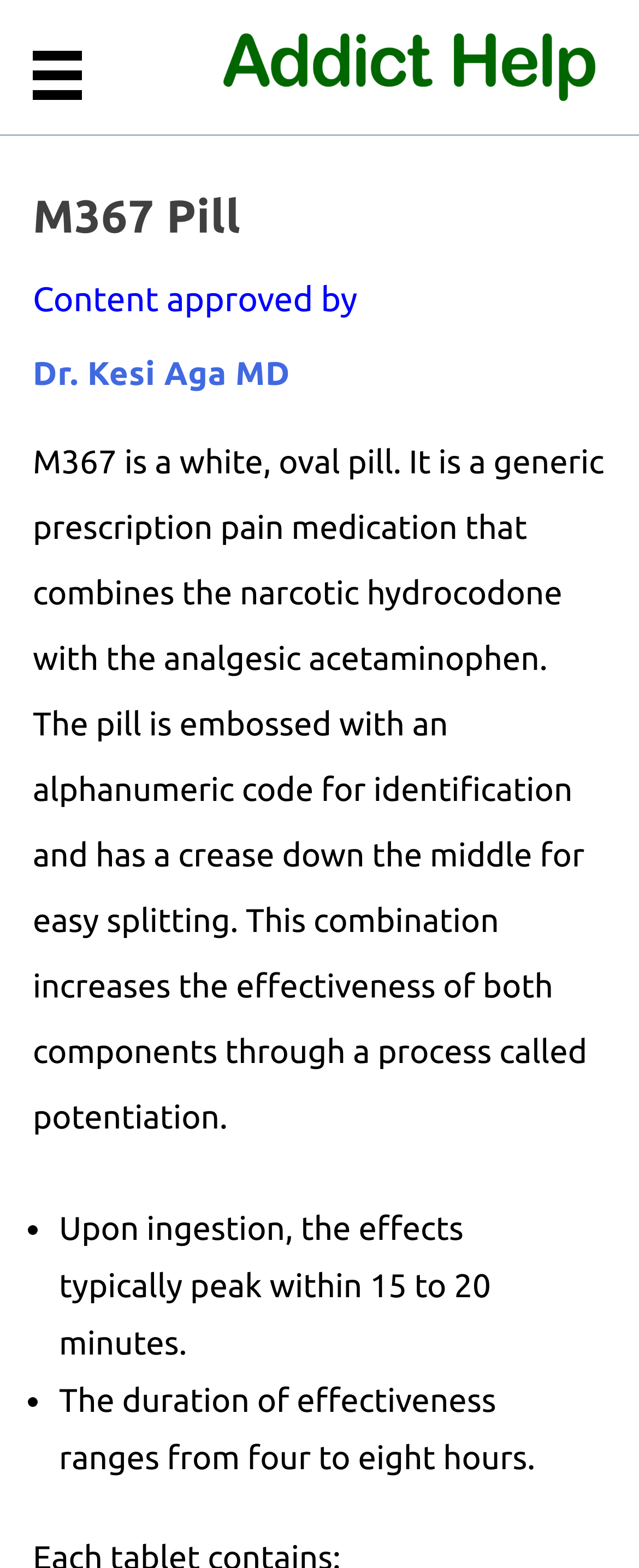Explain the webpage in detail, including its primary components.

The webpage is about the M367 pill, a white oval pain medication that combines an opioid and analgesic. At the top left corner, there is a button labeled "Menu" with an accompanying image. To the right of the button, there is a link to the "AH logo128 006600" with an image of the logo. 

Below the menu button, there is a heading that reads "M367 Pill". Underneath the heading, there is a static text that says "Content approved by". Further down, there is a heading that reads "Dr. Kesi Aga MD", which is also a link. 

The main content of the webpage is a static text that describes the M367 pill, its composition, and its effects. The text is divided into paragraphs and lists. There are two list markers, each followed by a static text that describes the effects of the pill, including the time it takes to peak and its duration of effectiveness. The text is positioned in the middle of the page, spanning from the top to the bottom.